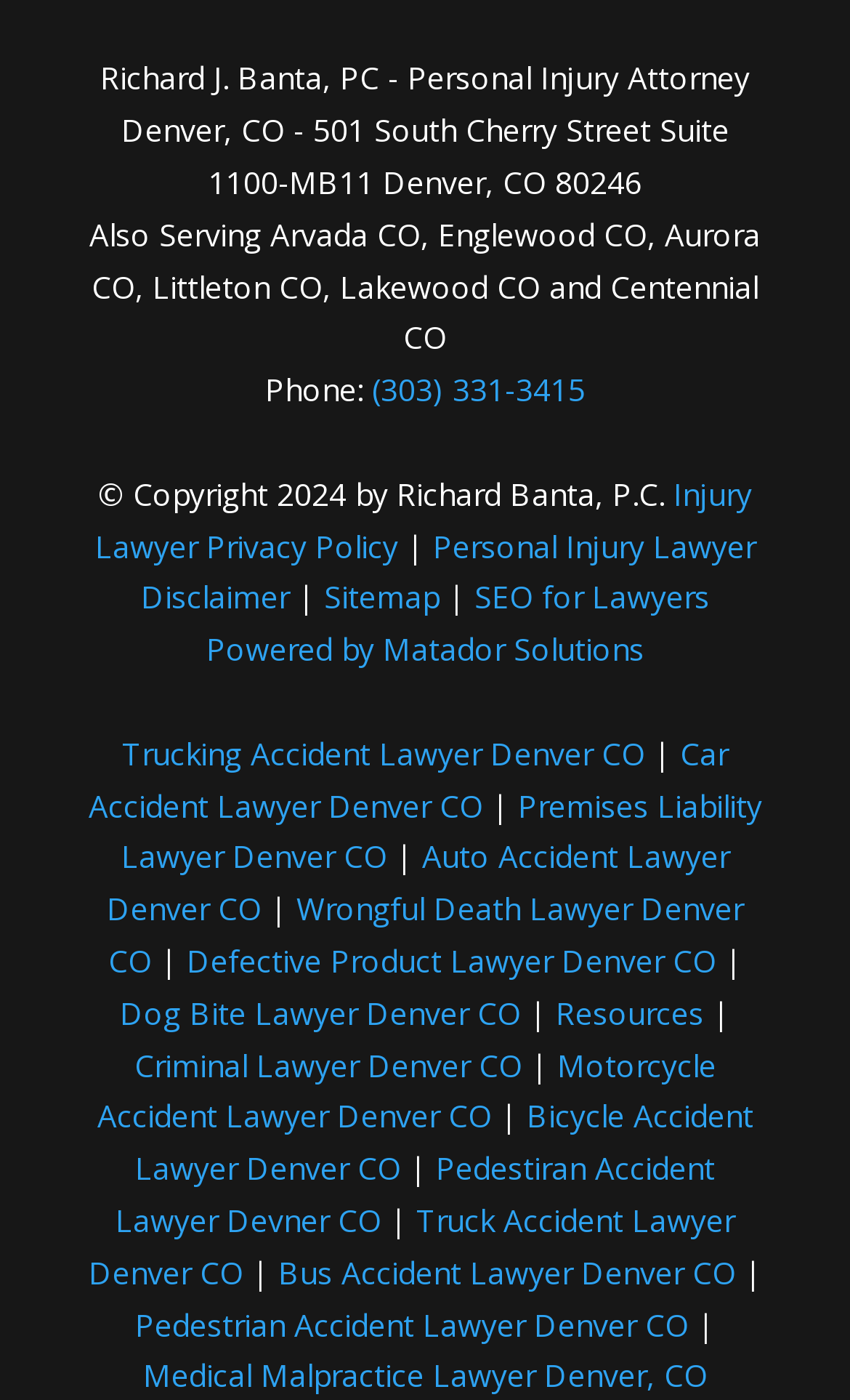What is the phone number of Richard J. Banta, PC?
Please give a detailed and elaborate answer to the question.

The phone number can be found next to the 'Phone:' text, which is a link element containing the phone number.